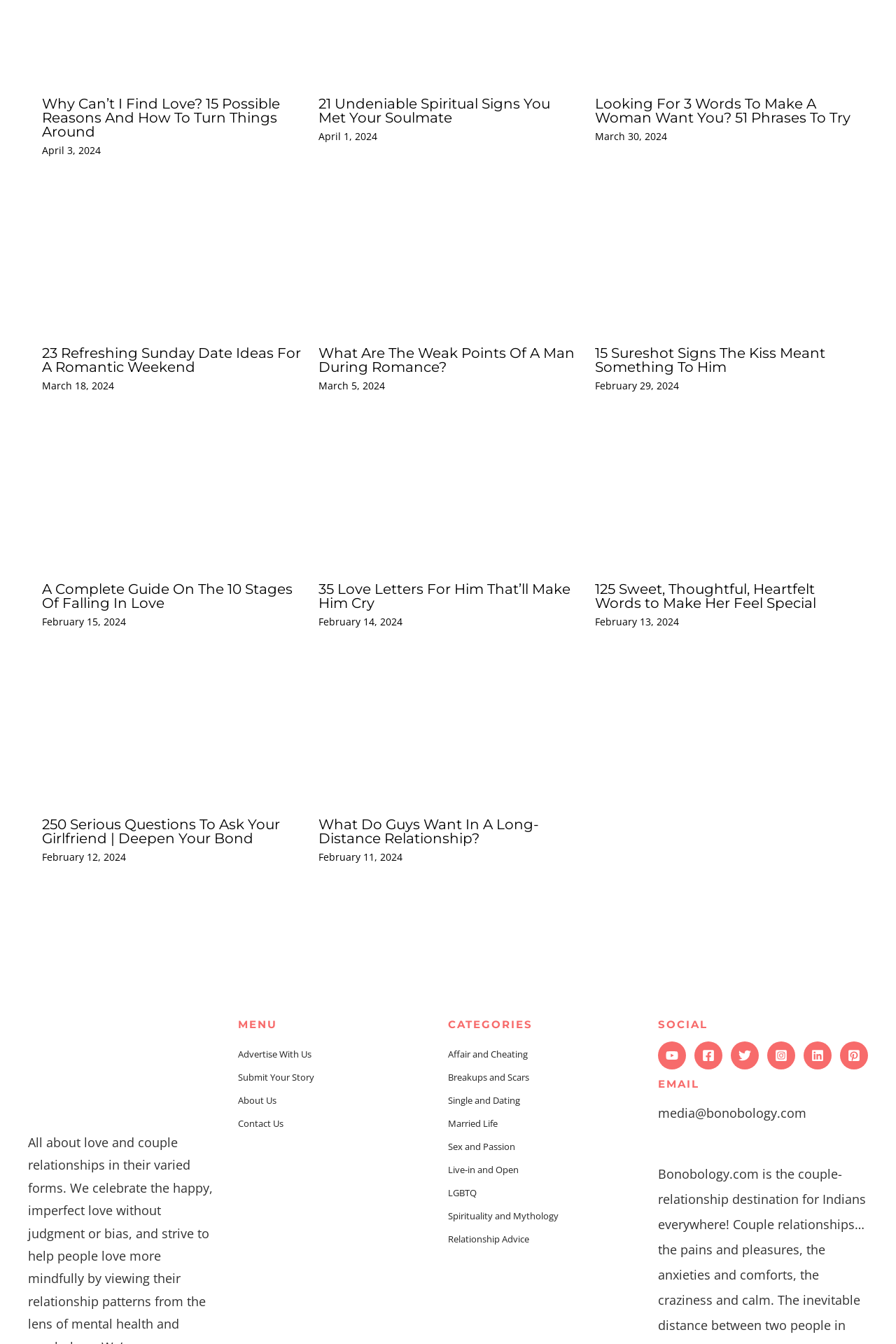Given the description Married Life, predict the bounding box coordinates of the UI element. Ensure the coordinates are in the format (top-left x, top-left y, bottom-right x, bottom-right y) and all values are between 0 and 1.

[0.5, 0.831, 0.555, 0.84]